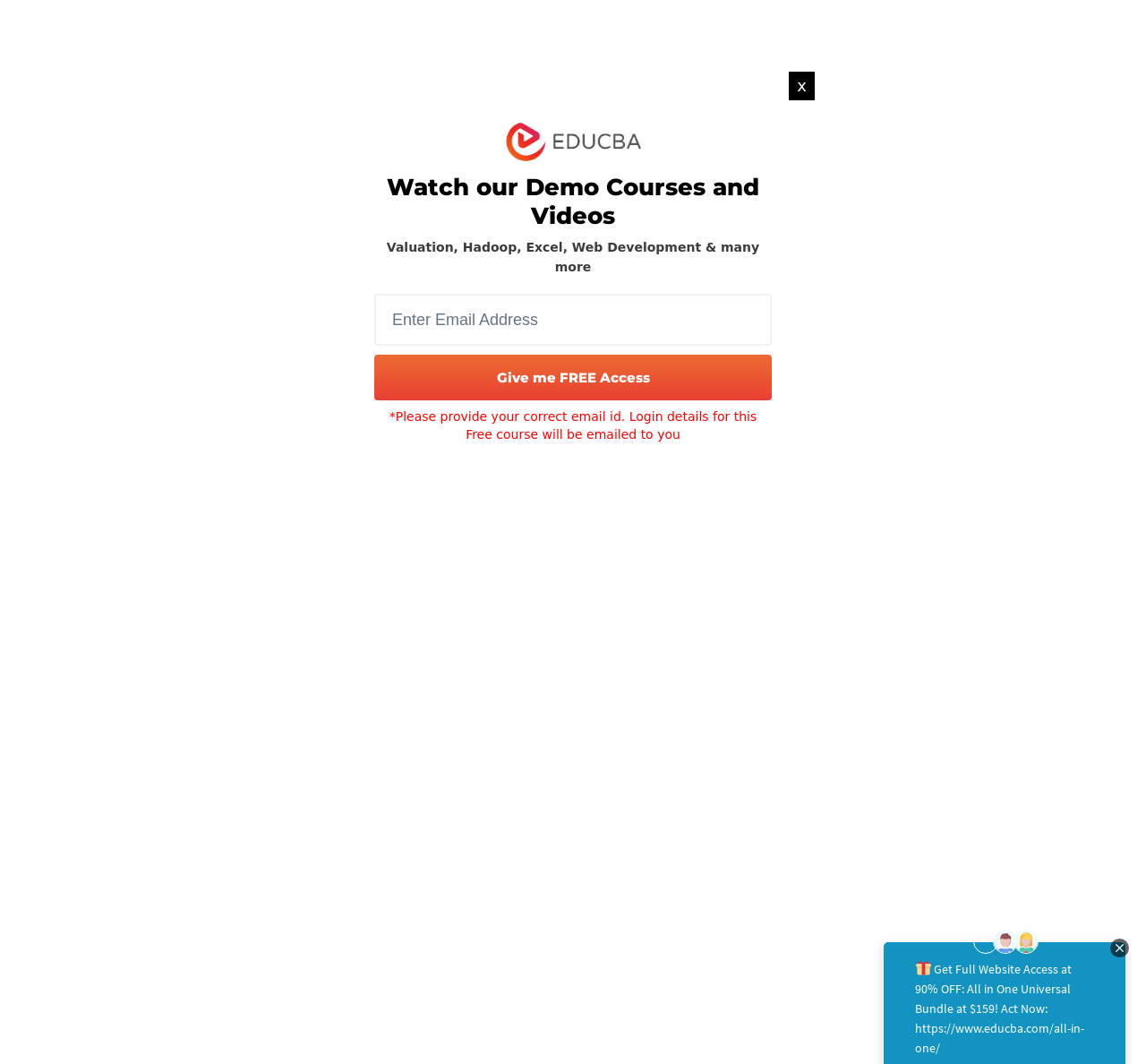Identify the coordinates of the bounding box for the element that must be clicked to accomplish the instruction: "Enter email address to get free access".

[0.327, 0.276, 0.673, 0.325]